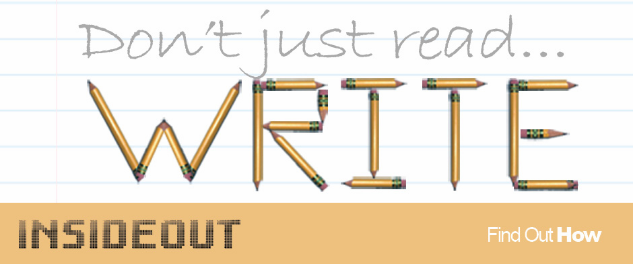Break down the image and describe each part extensively.

The image features a creative typographic design promoting engagement with InsideOut, inviting readers to take an active role in content creation. The phrase "Don't just read..." is artistically rendered above the word "WRITE," which is formed using pencil illustrations that emphasize the theme of writing and creativity. Below, the text "INSIDEOUT" is presented prominently, encouraging participation and expression. The call to action, "Find Out How," suggests there is more information available for those interested in contributing to the platform. The background mimics lined notebook paper, enhancing the educational and creative vibe of the message.